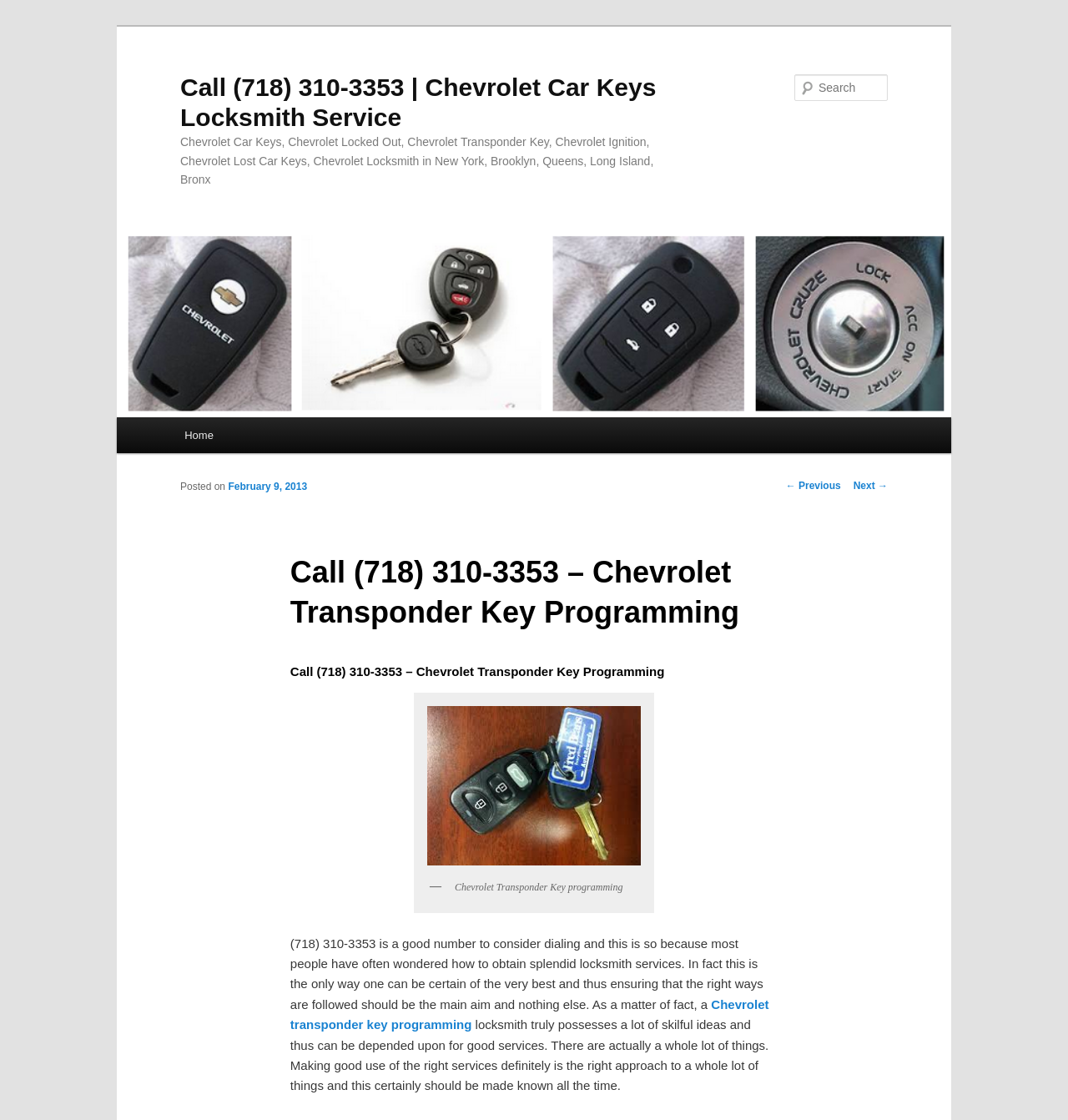Please identify the bounding box coordinates of the clickable area that will fulfill the following instruction: "Search for Chevrolet car keys". The coordinates should be in the format of four float numbers between 0 and 1, i.e., [left, top, right, bottom].

[0.744, 0.066, 0.831, 0.09]